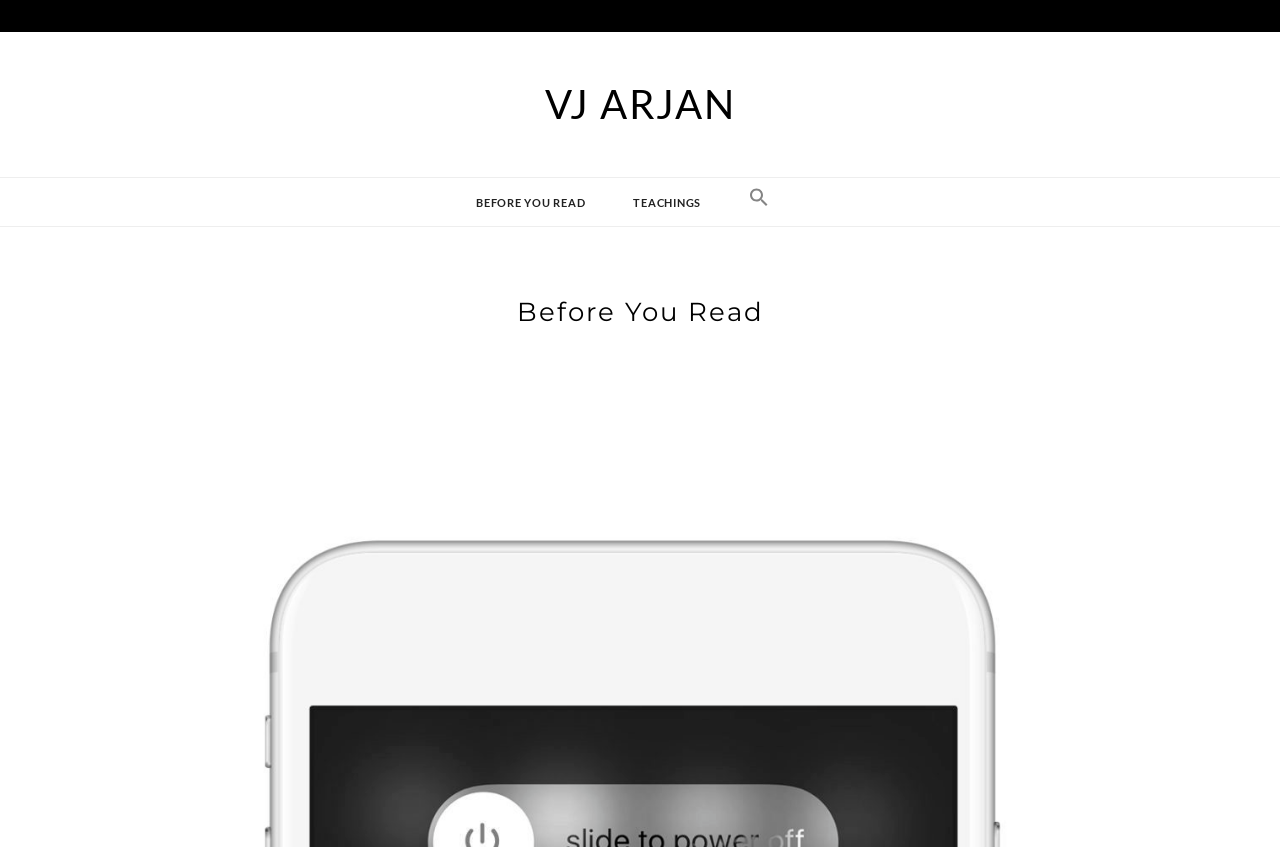How many main navigation links are there?
Analyze the screenshot and provide a detailed answer to the question.

There are three main navigation links on the webpage: 'BEFORE YOU READ', 'TEACHINGS', and a search icon link. These links are likely to be the main navigation options for users on the webpage.